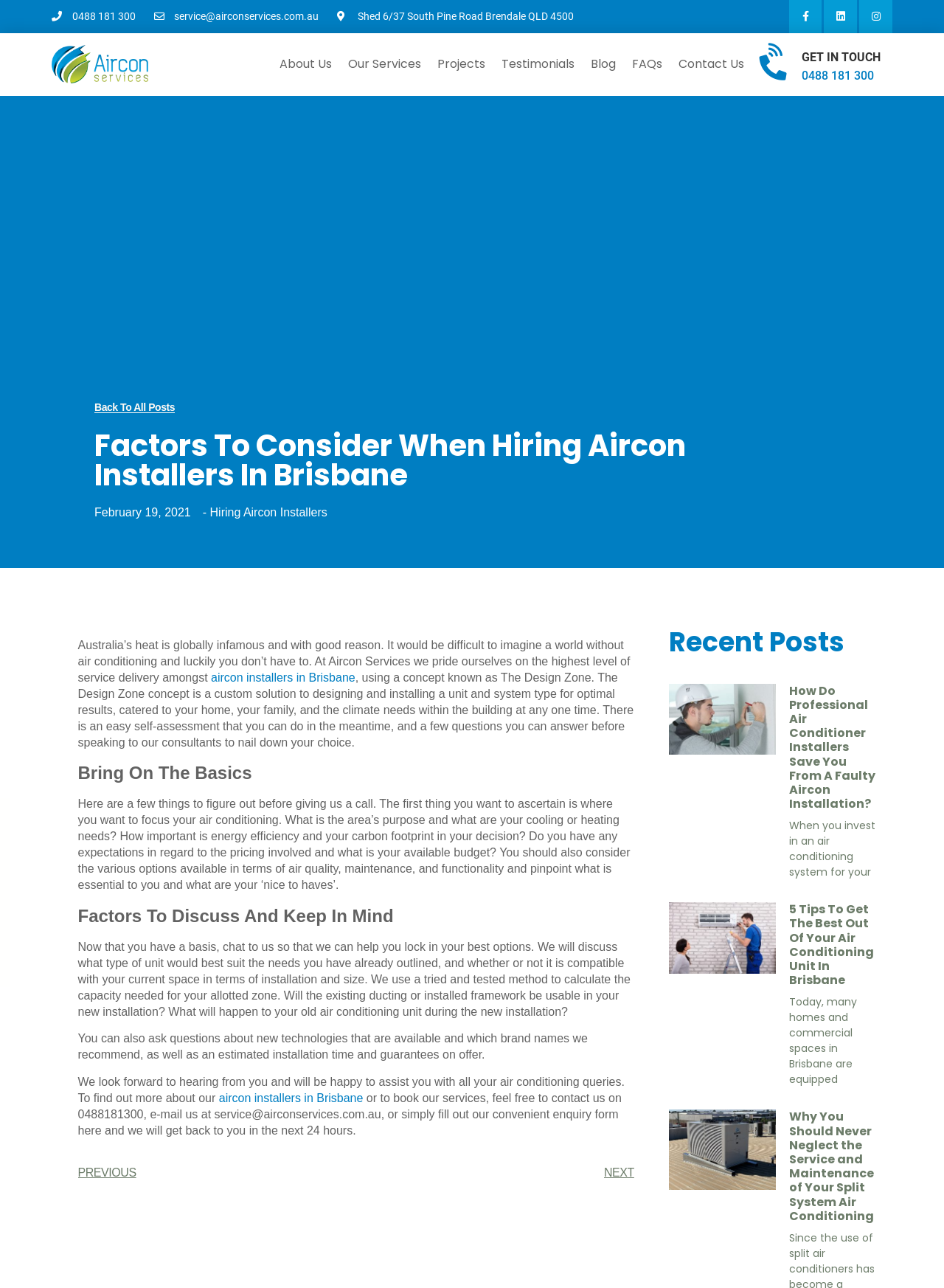Please identify the bounding box coordinates of where to click in order to follow the instruction: "Call the aircon services".

[0.849, 0.053, 0.926, 0.064]